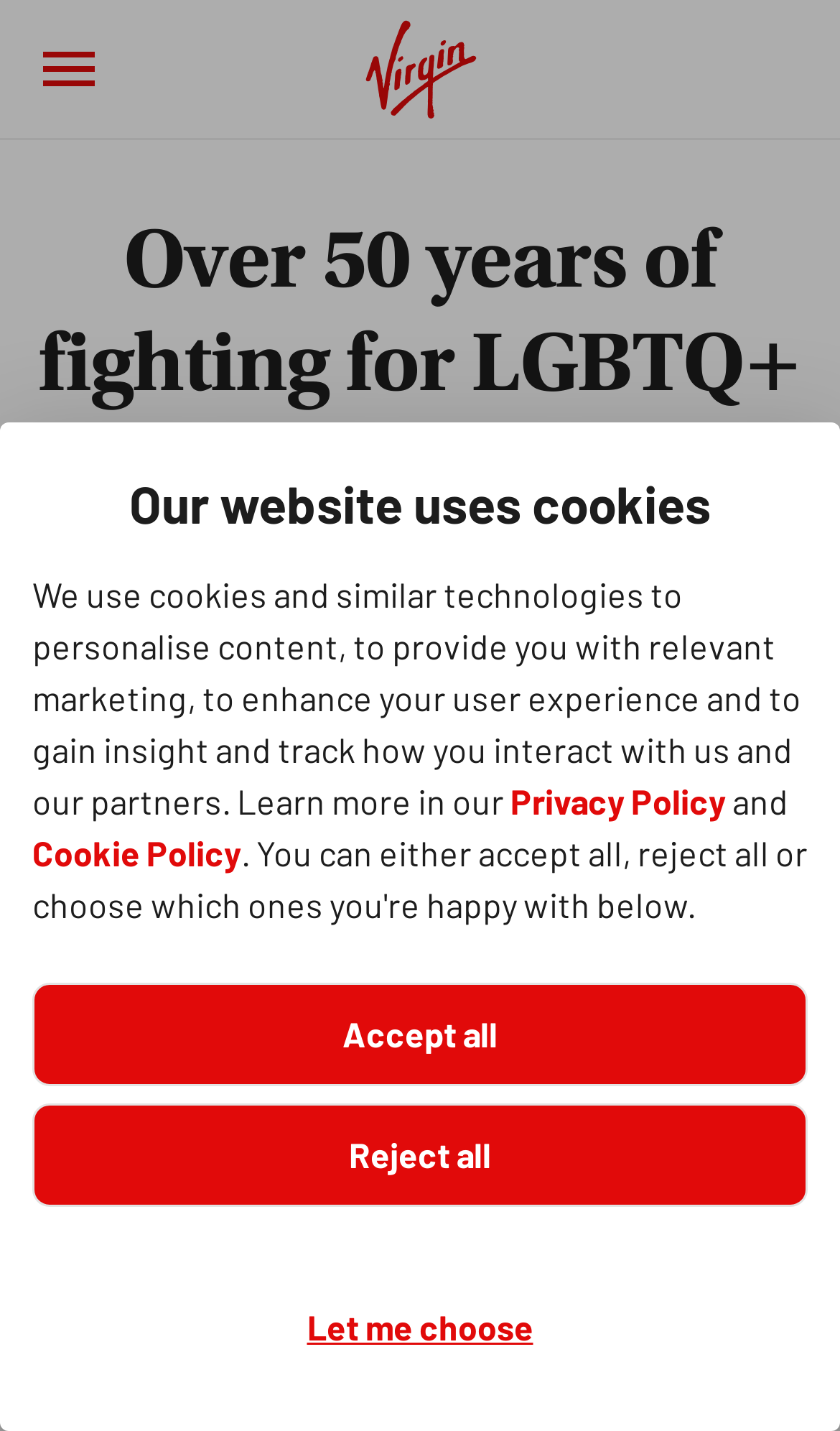Who is the author of the article?
Using the image provided, answer with just one word or phrase.

Richard Branson